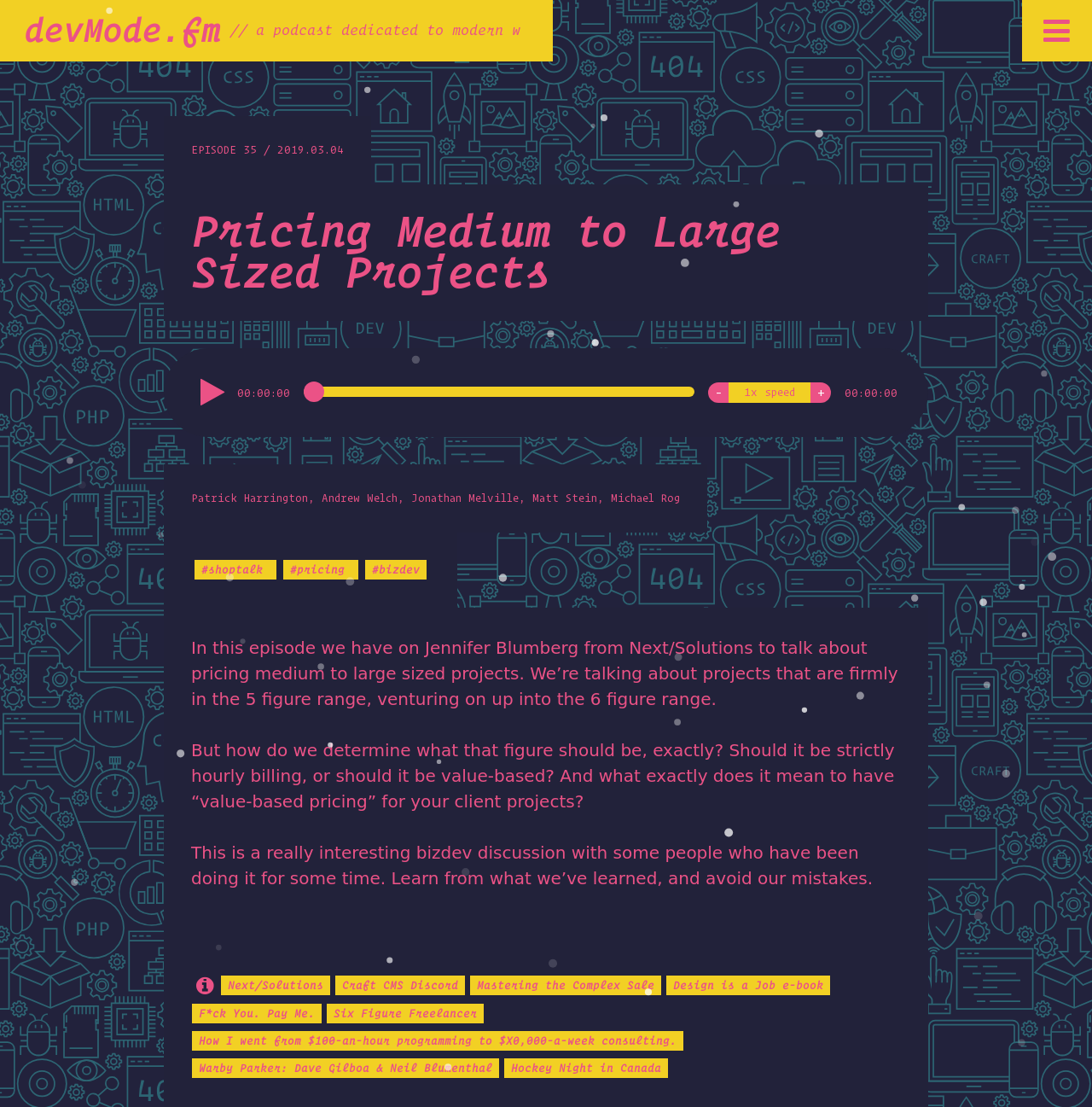Locate the bounding box of the UI element with the following description: "Craft CMS Discord".

[0.307, 0.881, 0.425, 0.899]